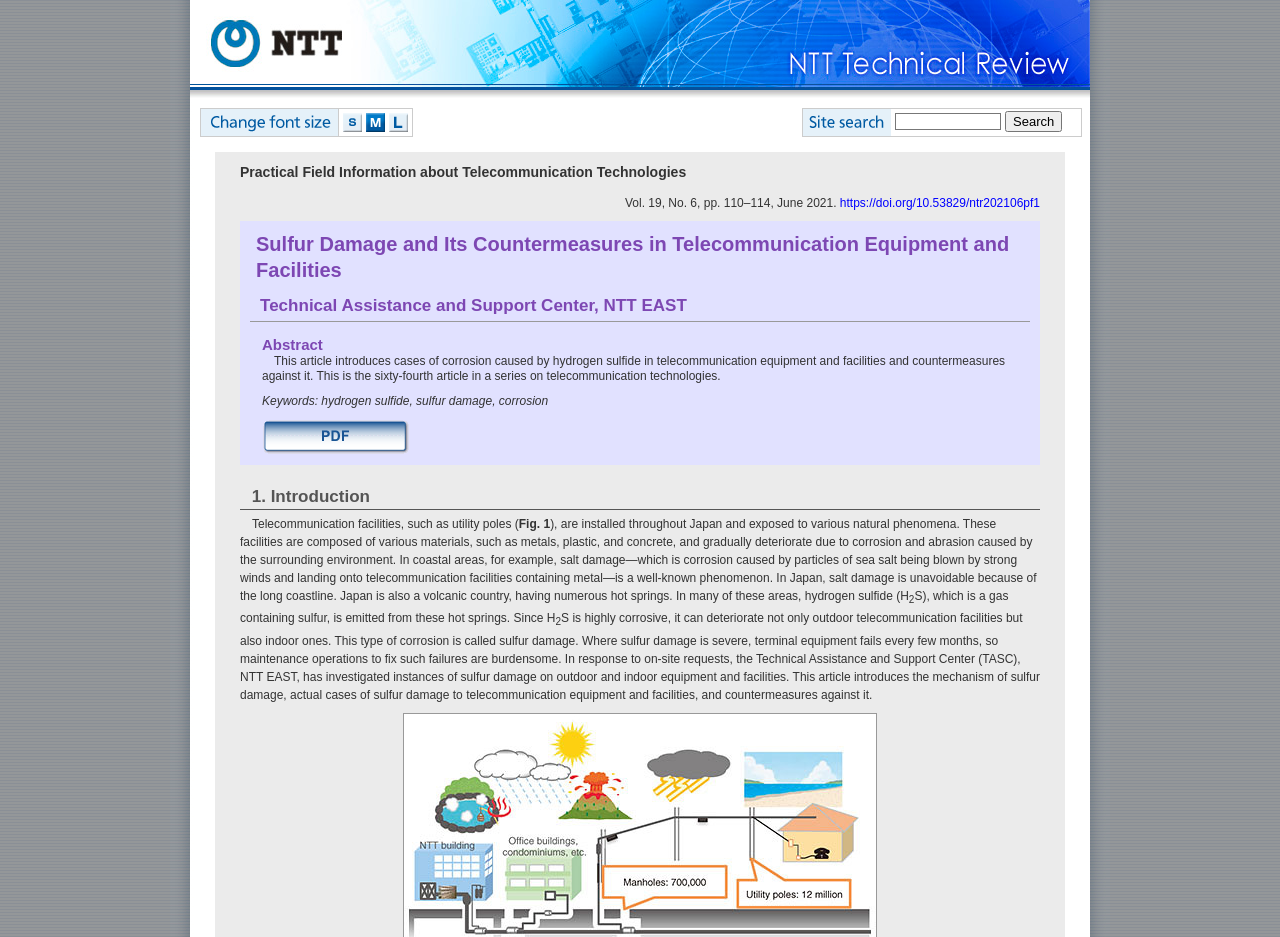Provide the bounding box coordinates of the HTML element this sentence describes: "name="key"". The bounding box coordinates consist of four float numbers between 0 and 1, i.e., [left, top, right, bottom].

[0.699, 0.121, 0.782, 0.139]